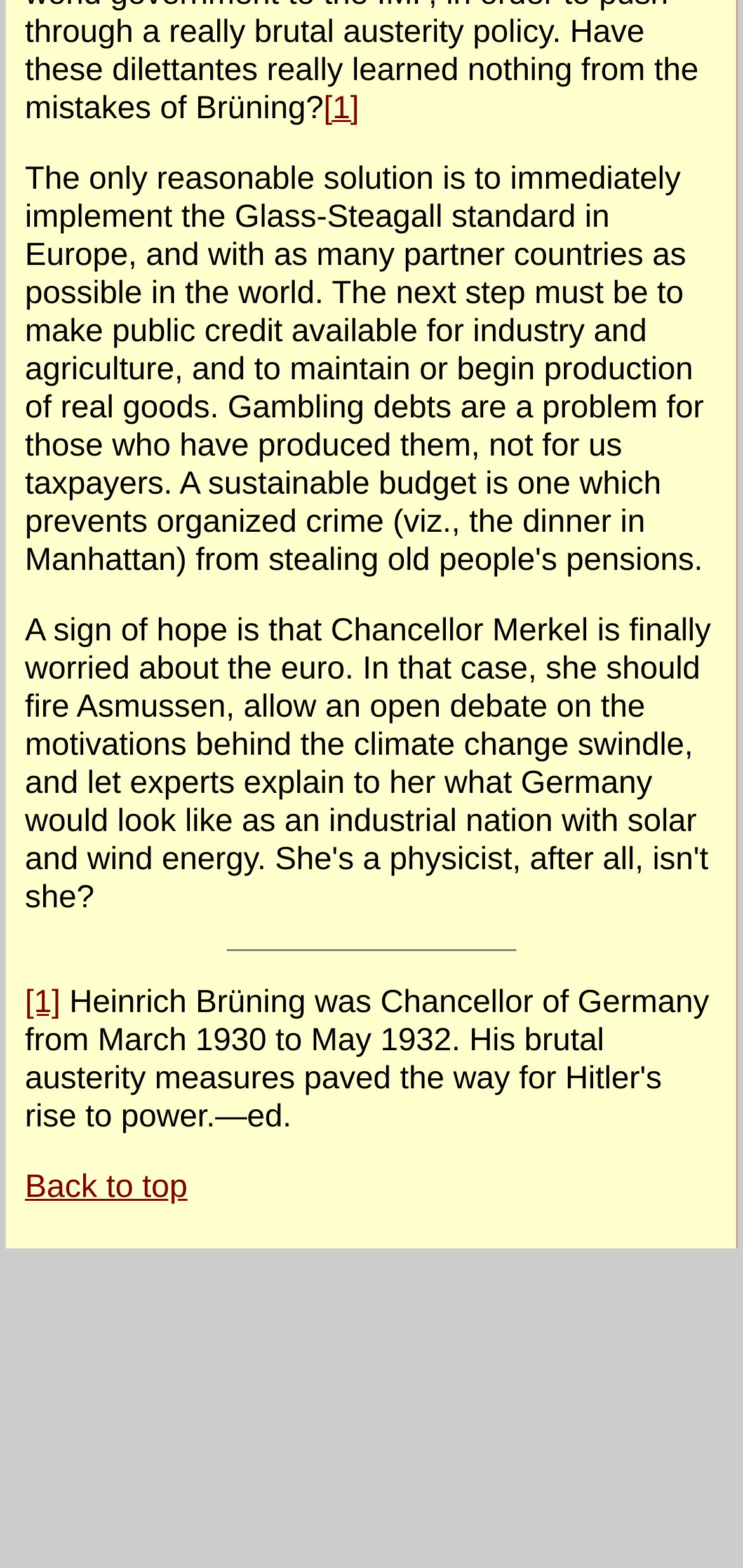Using the webpage screenshot, locate the HTML element that fits the following description and provide its bounding box: "Back to top".

[0.034, 0.746, 0.252, 0.769]